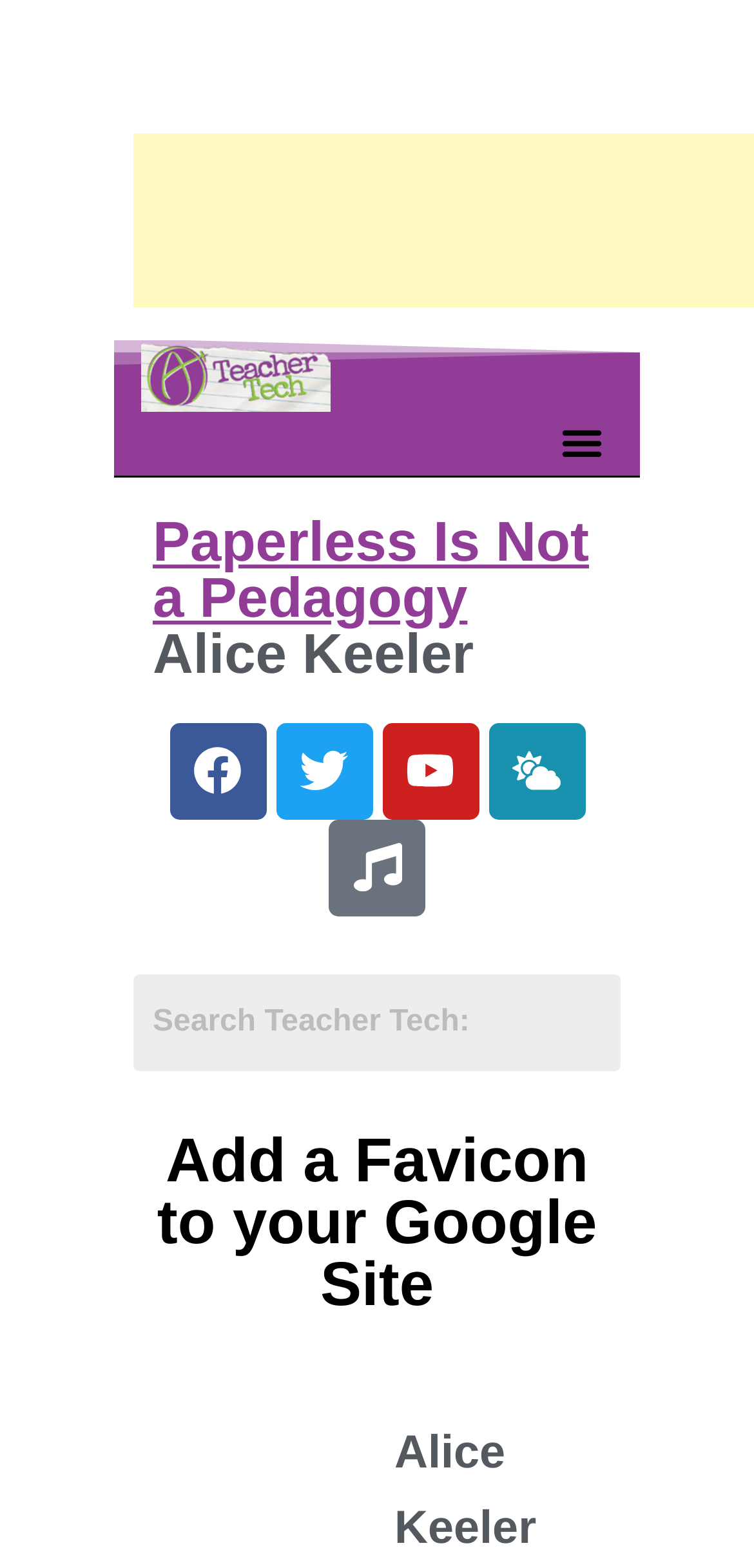Find the bounding box coordinates for the element that must be clicked to complete the instruction: "Visit the Facebook page". The coordinates should be four float numbers between 0 and 1, indicated as [left, top, right, bottom].

[0.224, 0.461, 0.353, 0.522]